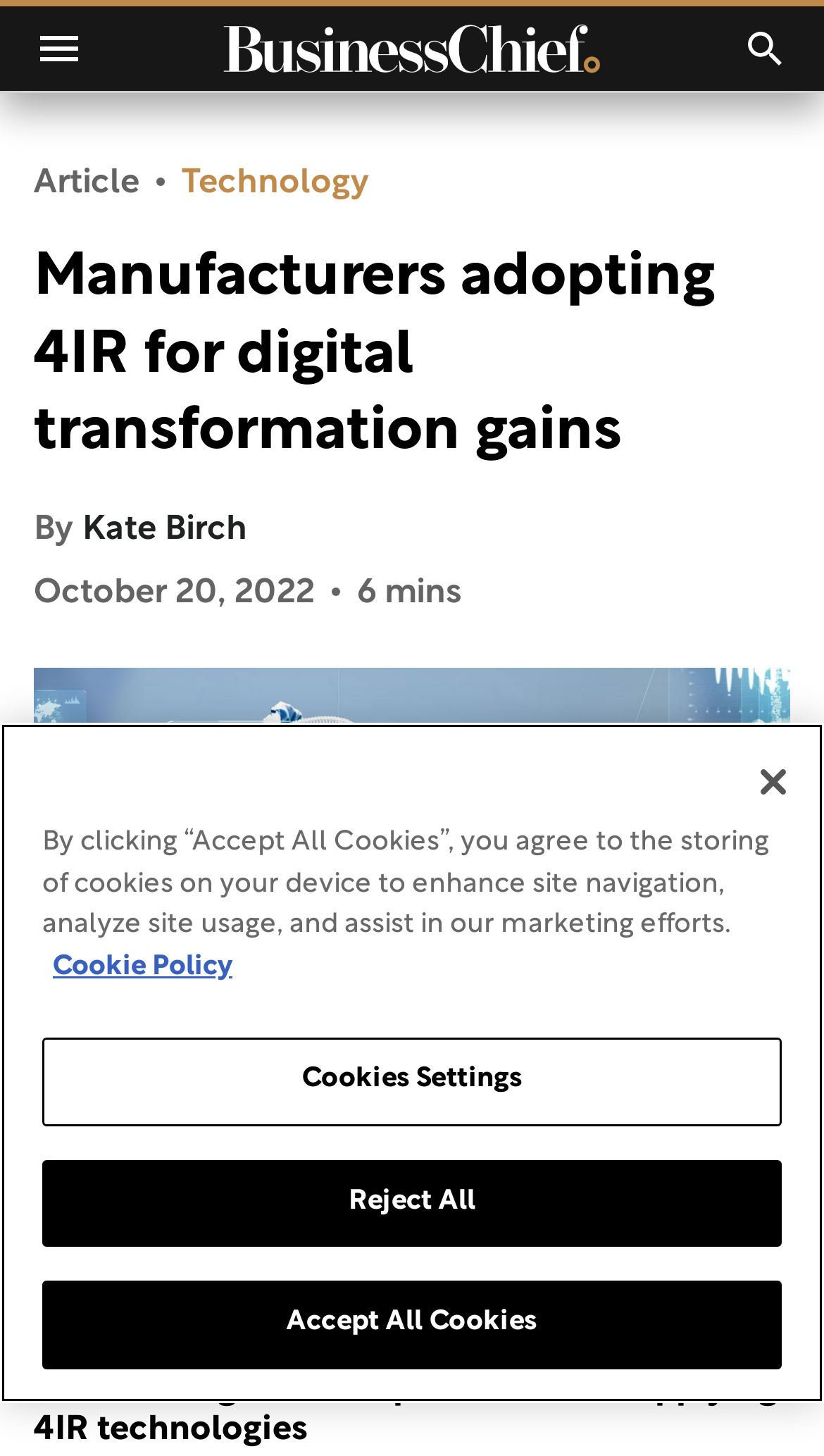Answer this question in one word or a short phrase: How long does it take to read the article?

6 mins